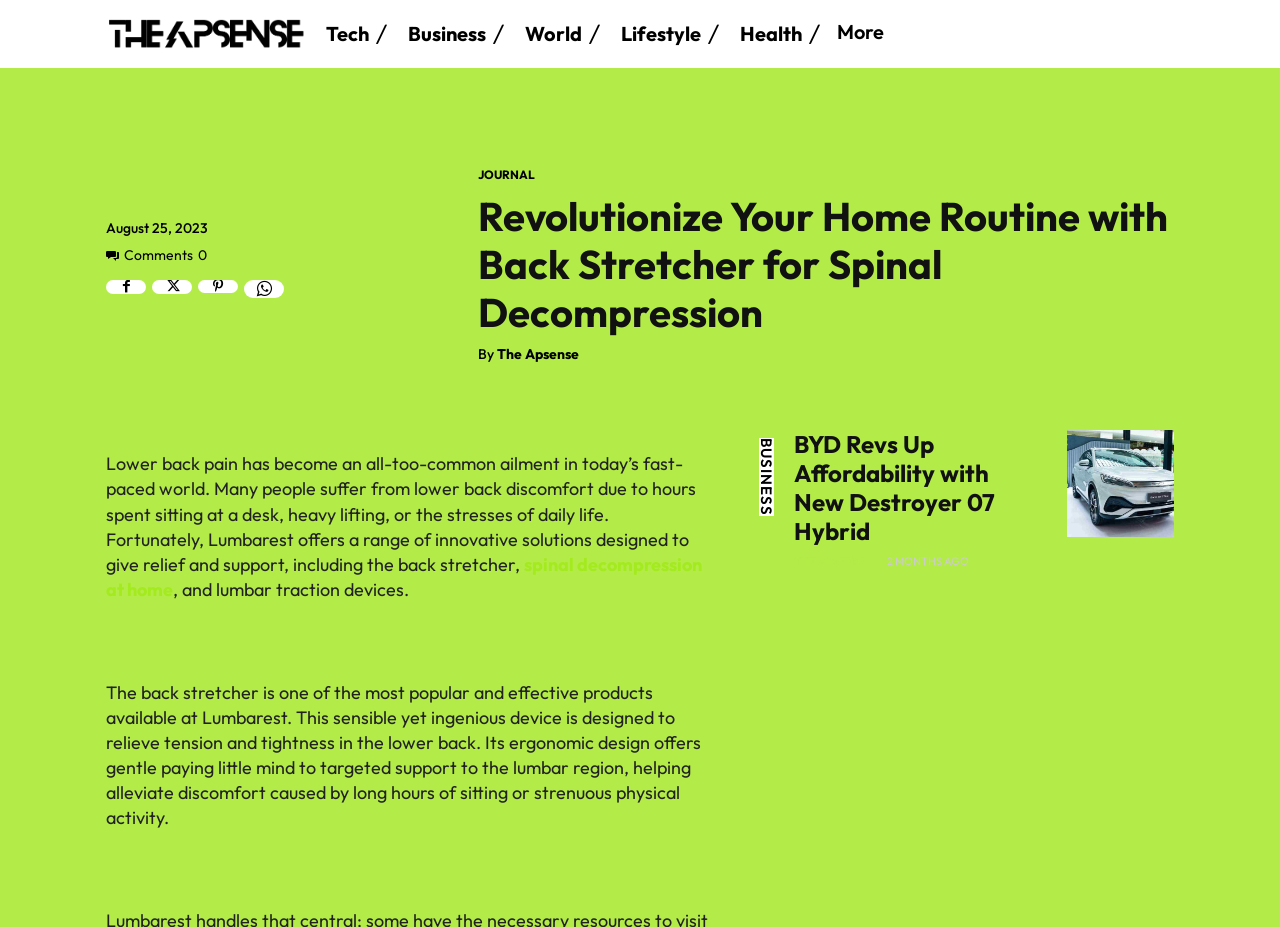Generate a comprehensive caption for the webpage you are viewing.

This webpage appears to be a news article or blog post about a product called the Back Stretcher for Spinal Decompression. At the top of the page, there is a search bar with a search button to the right. Above the search bar, there are several links to different categories, including Tech, Business, World, Lifestyle, and Health. 

To the left of the search bar, there is a logo image with a link to the homepage. Below the search bar, there are more links to categories, including Tech, Business, World, Lifestyle, and Health, which are likely navigation links. 

On the right side of the page, there is a section with a time stamp, "August 25, 2023", and several social media links. Below this section, there is a heading that reads "Revolutionize Your Home Routine with Back Stretcher for Spinal Decompression". 

The main content of the page is a long paragraph of text that discusses the problem of lower back pain and how the Back Stretcher can provide relief. The text is divided into several sections, with links to related topics, such as "spinal decompression at home". 

Below the main content, there is a section with a heading that reads "BYD Revs Up Affordability with New Destroyer 07 Hybrid", which appears to be a separate news article or blog post. This section includes a link to the article and an image of the BYD logo.